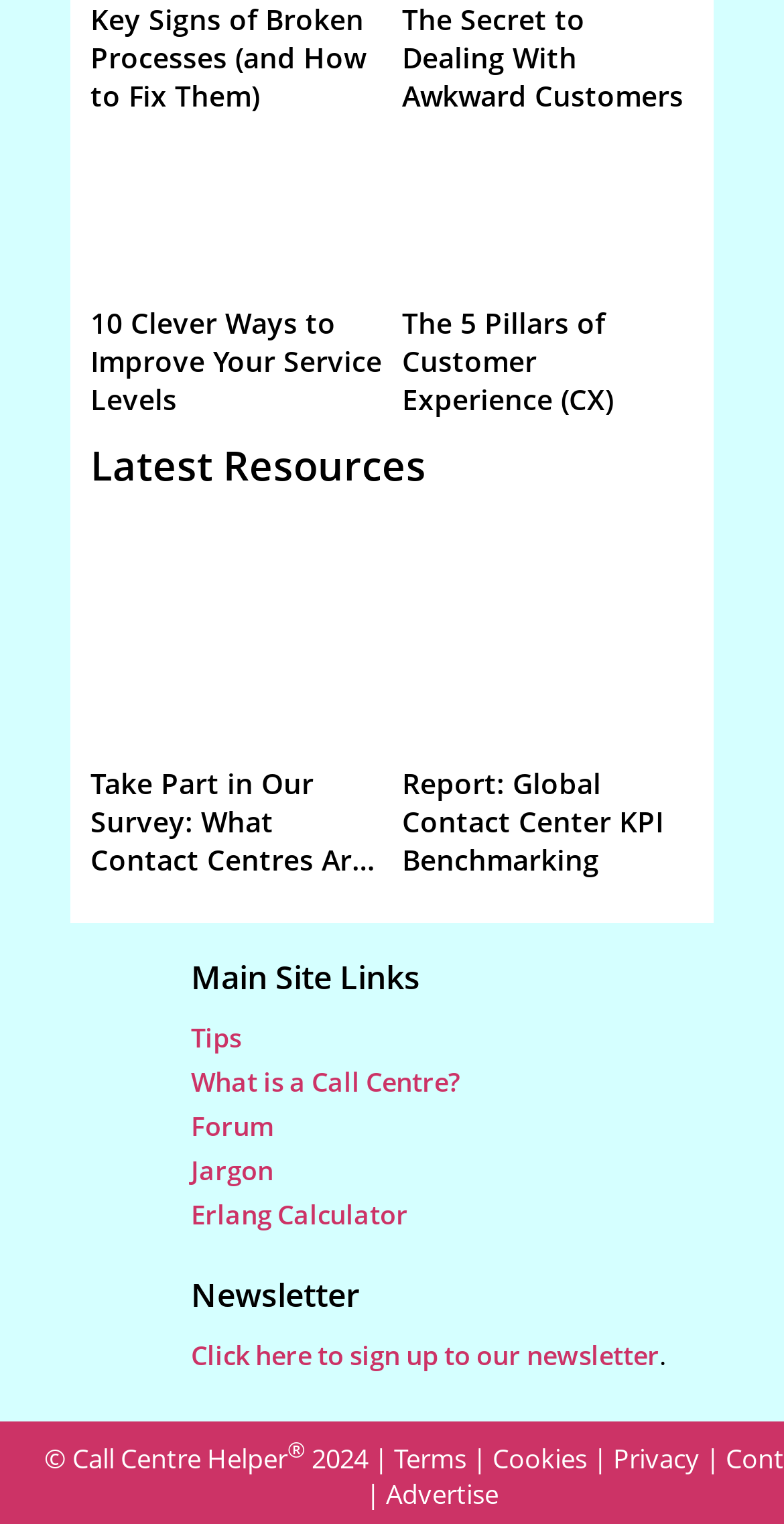Identify the bounding box coordinates of the clickable region necessary to fulfill the following instruction: "Sign up to the newsletter". The bounding box coordinates should be four float numbers between 0 and 1, i.e., [left, top, right, bottom].

[0.244, 0.877, 0.841, 0.901]